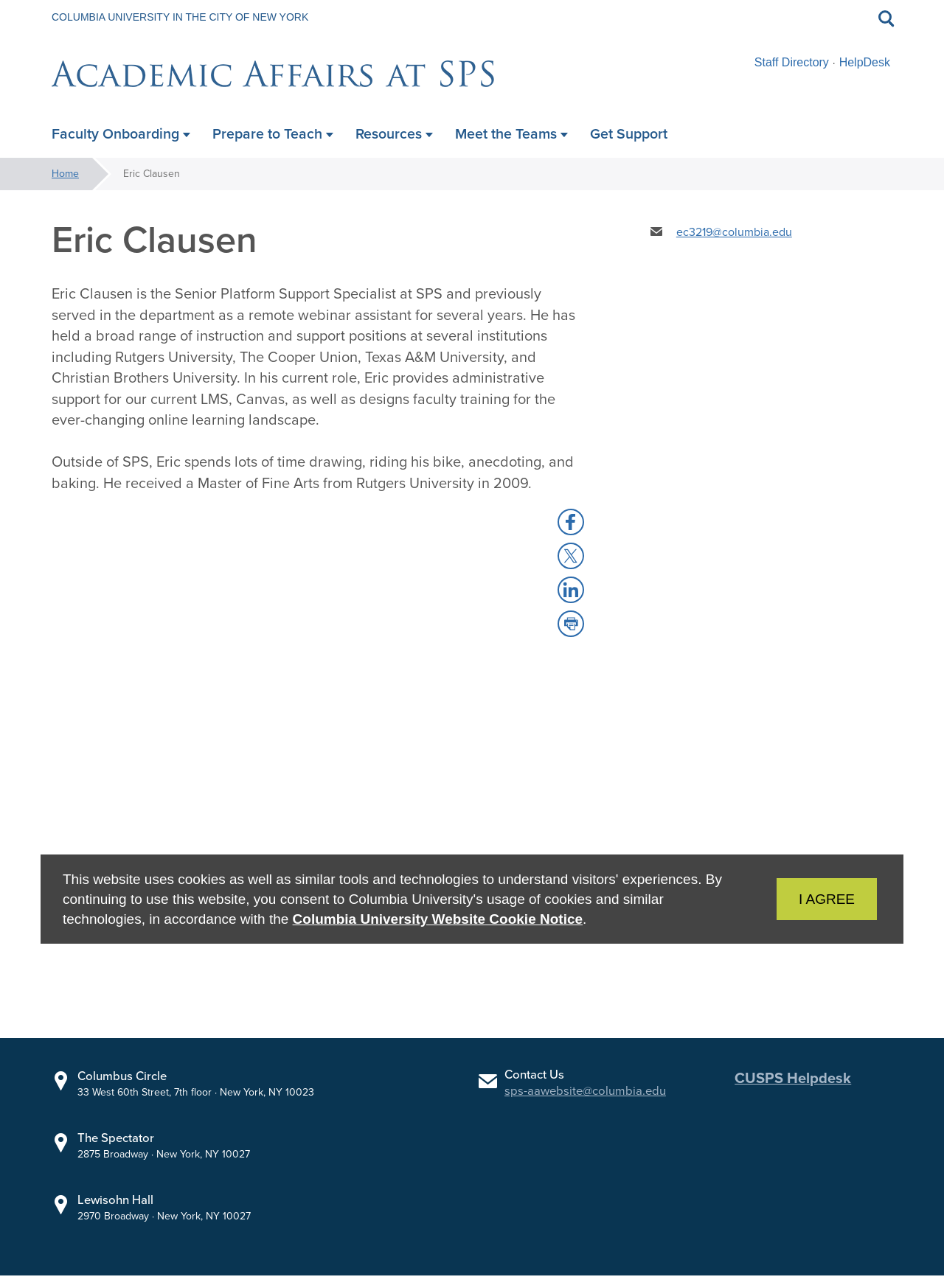Please find the bounding box coordinates of the element that you should click to achieve the following instruction: "Click the 'Toggle search' button". The coordinates should be presented as four float numbers between 0 and 1: [left, top, right, bottom].

[0.92, 0.0, 0.957, 0.027]